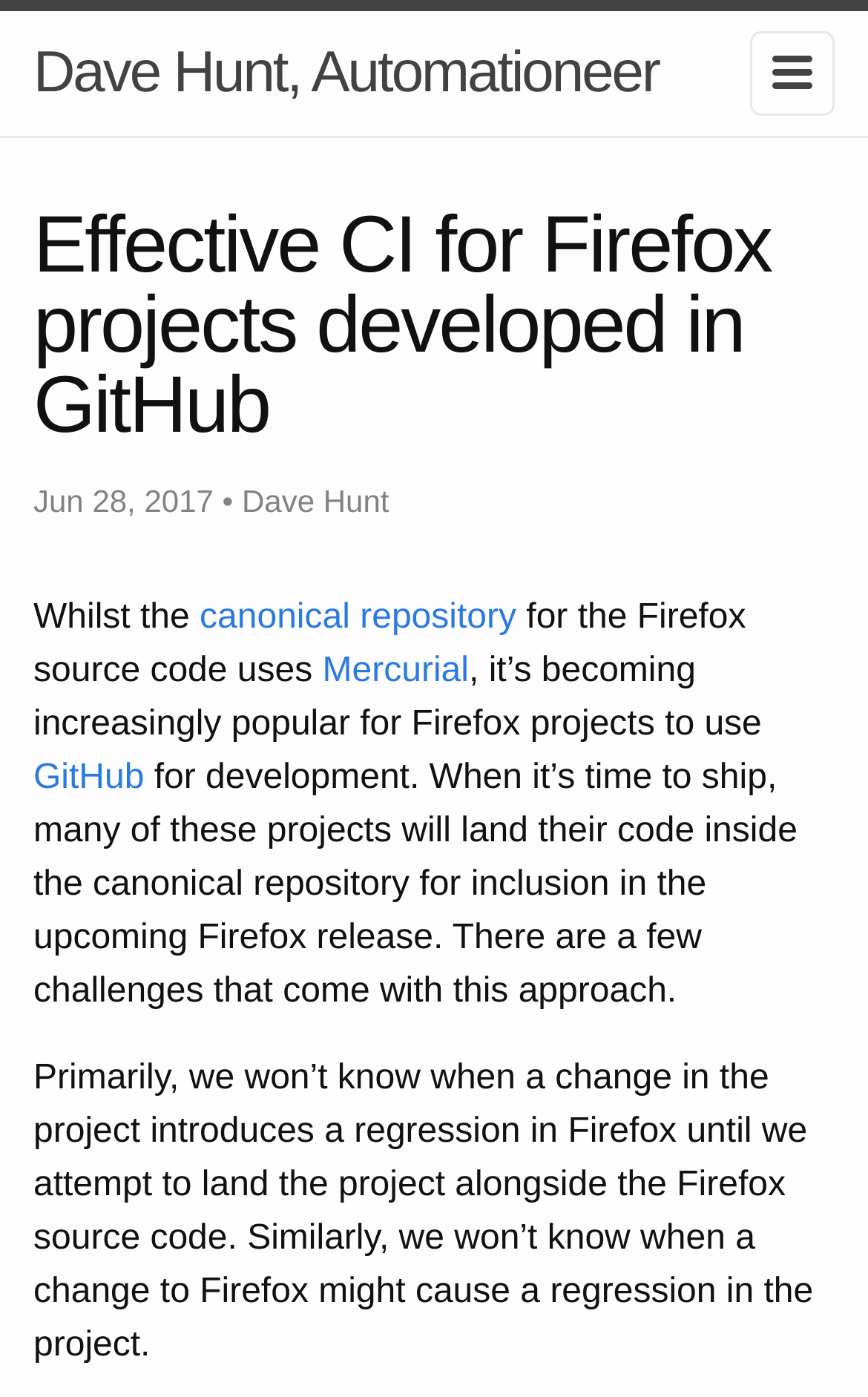What is the challenge of using GitHub for Firefox projects?
Provide a fully detailed and comprehensive answer to the question.

The challenge of using GitHub for Firefox projects can be determined by reading the text 'Primarily, we won’t know when a change in the project introduces a regression in Firefox until we attempt to land the project alongside the Firefox source code', which suggests that one of the challenges is that regressions may not be known until the project is landed alongside the Firefox source code.